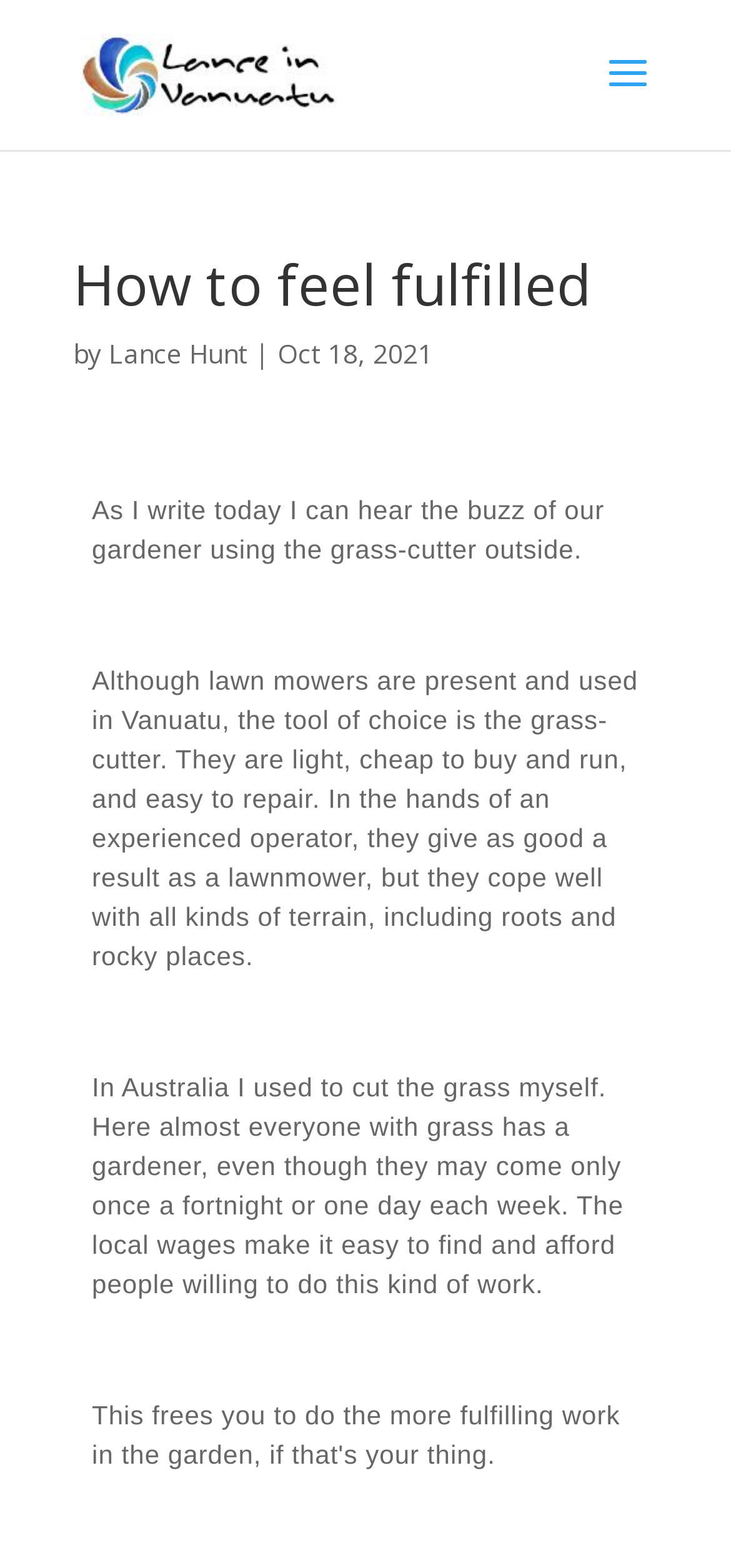Could you identify the text that serves as the heading for this webpage?

How to feel fulfilled